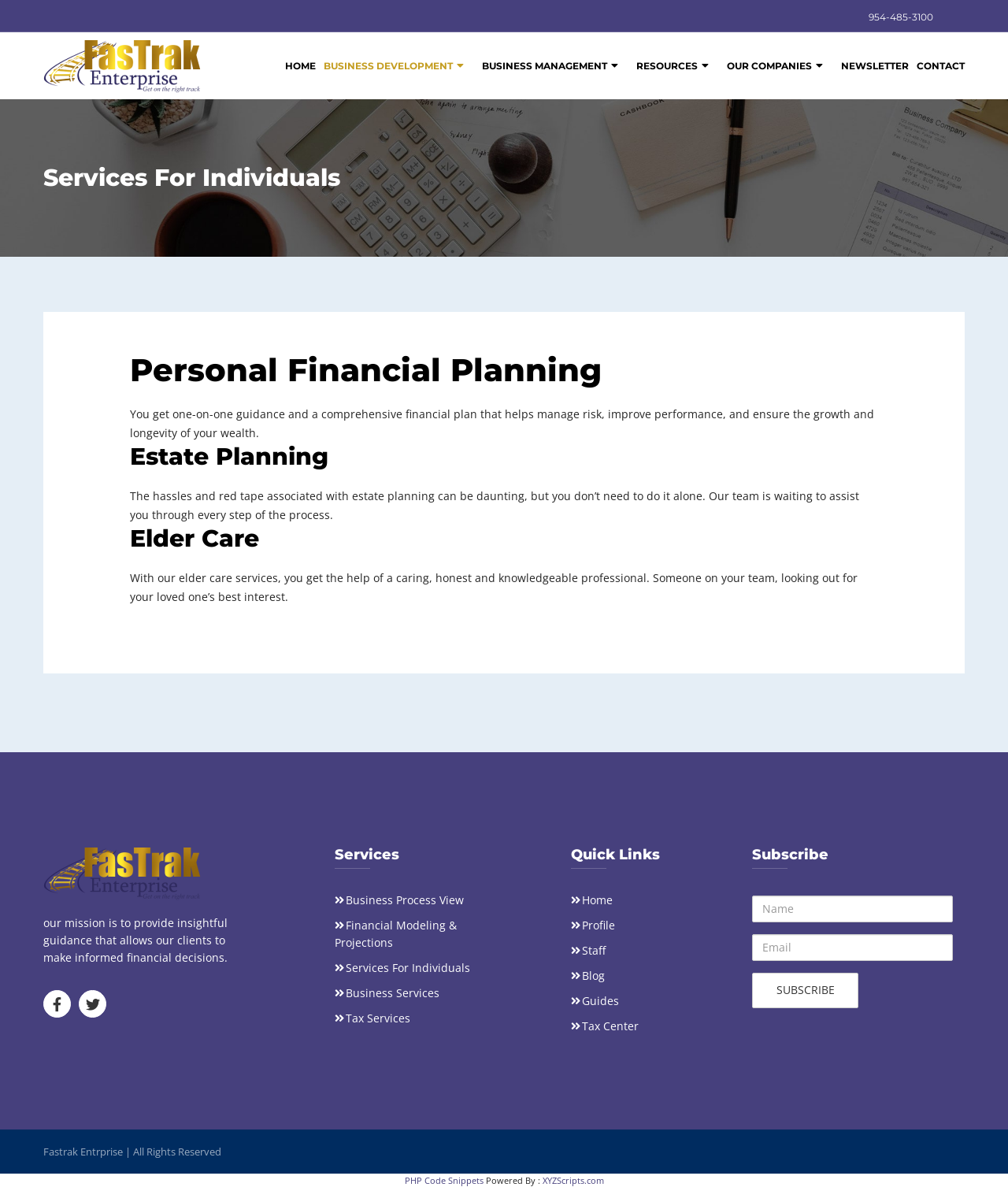Please identify the bounding box coordinates of the element's region that needs to be clicked to fulfill the following instruction: "Contact Fastrak Enterprise". The bounding box coordinates should consist of four float numbers between 0 and 1, i.e., [left, top, right, bottom].

[0.905, 0.027, 0.957, 0.084]